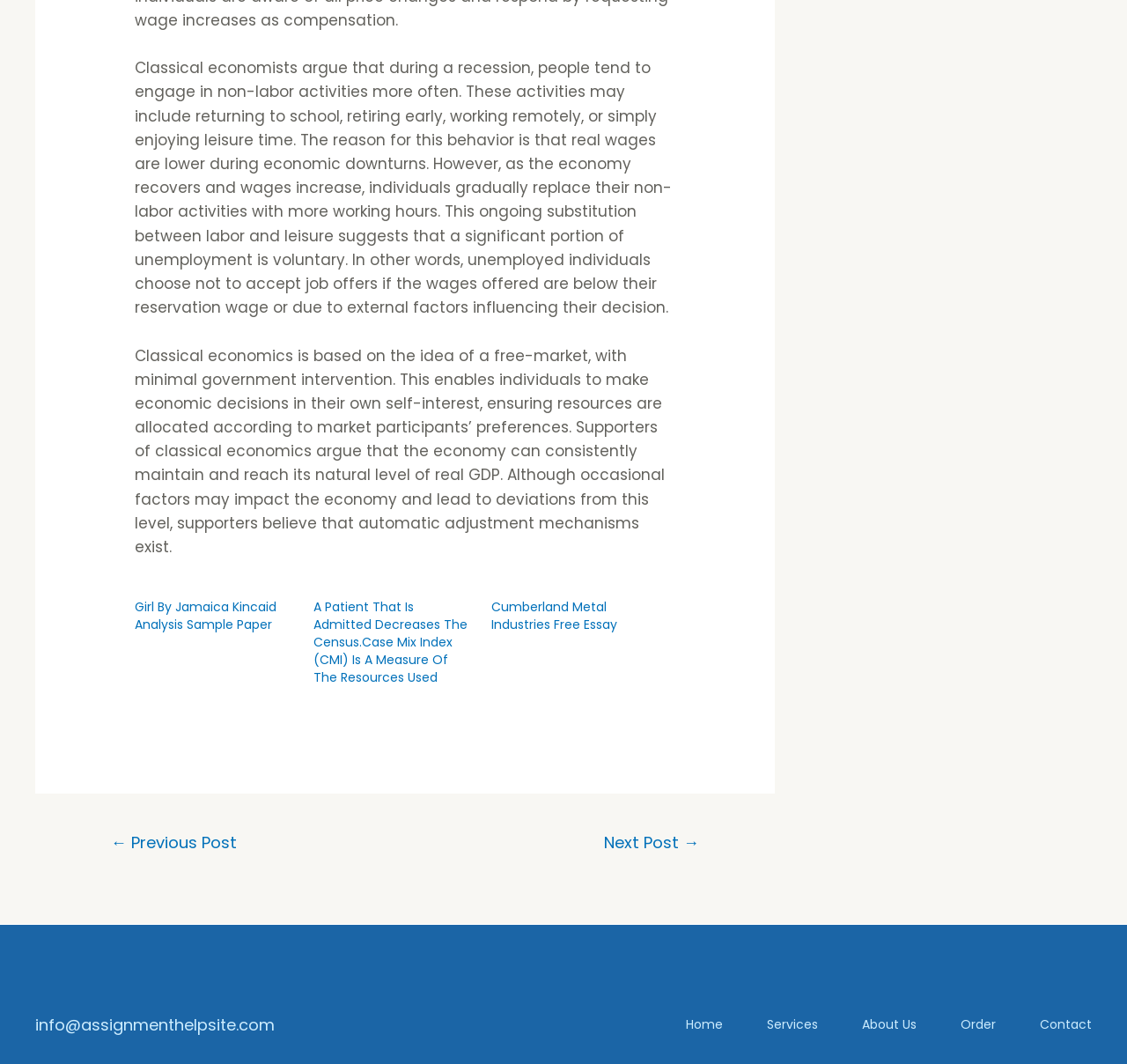Answer this question in one word or a short phrase: What is the topic of the first paragraph?

Classical economists